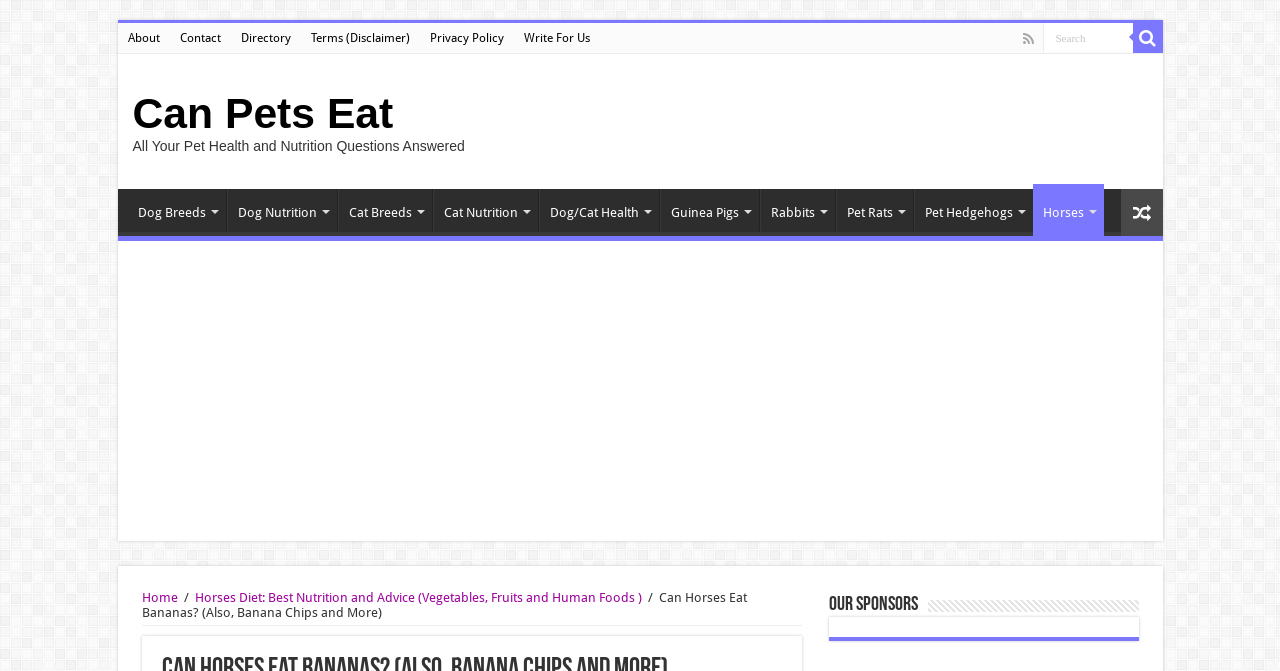Locate the bounding box coordinates of the element I should click to achieve the following instruction: "read about dog breeds".

[0.1, 0.282, 0.176, 0.344]